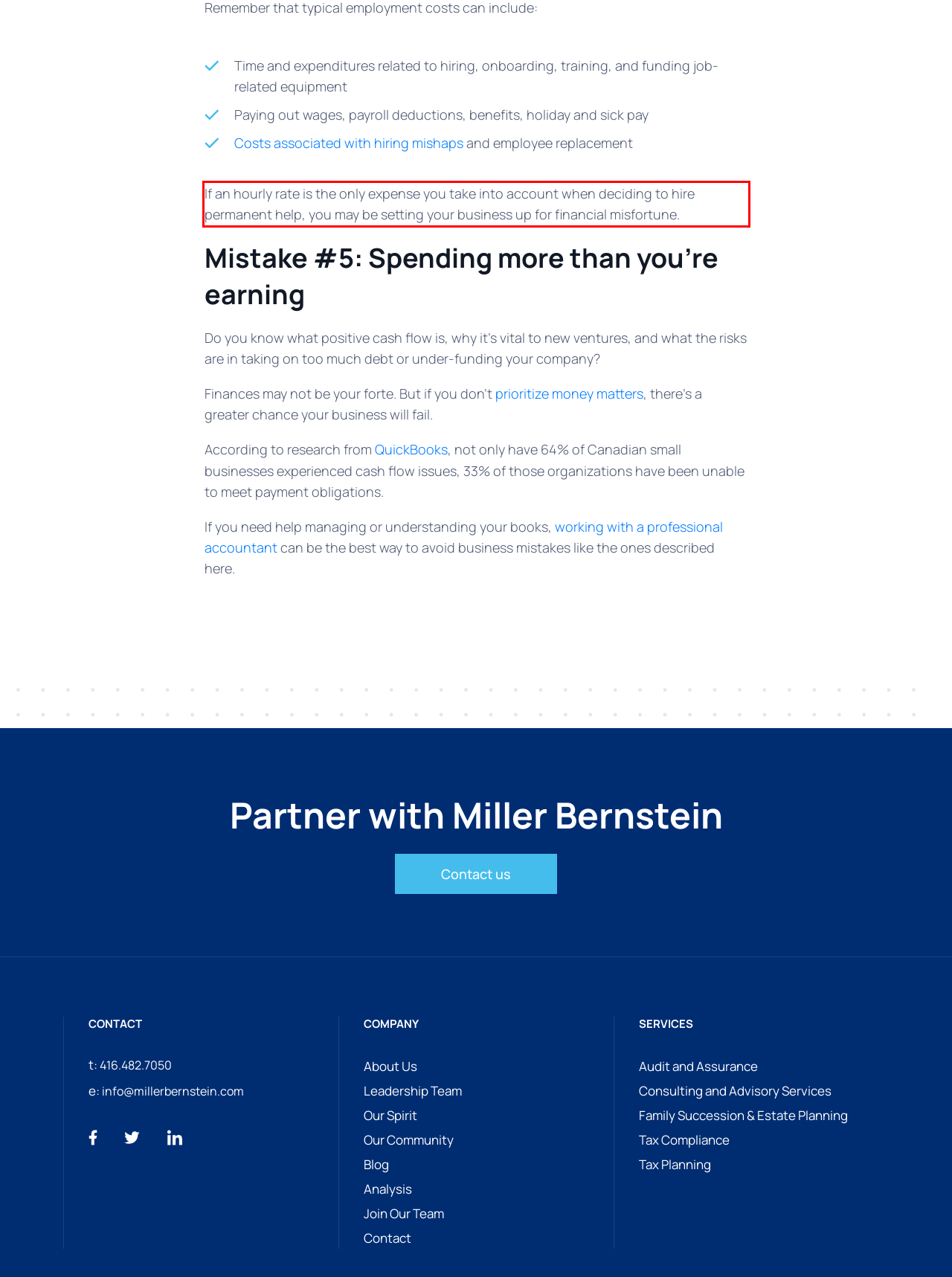Given a screenshot of a webpage with a red bounding box, extract the text content from the UI element inside the red bounding box.

If an hourly rate is the only expense you take into account when deciding to hire permanent help, you may be setting your business up for financial misfortune.